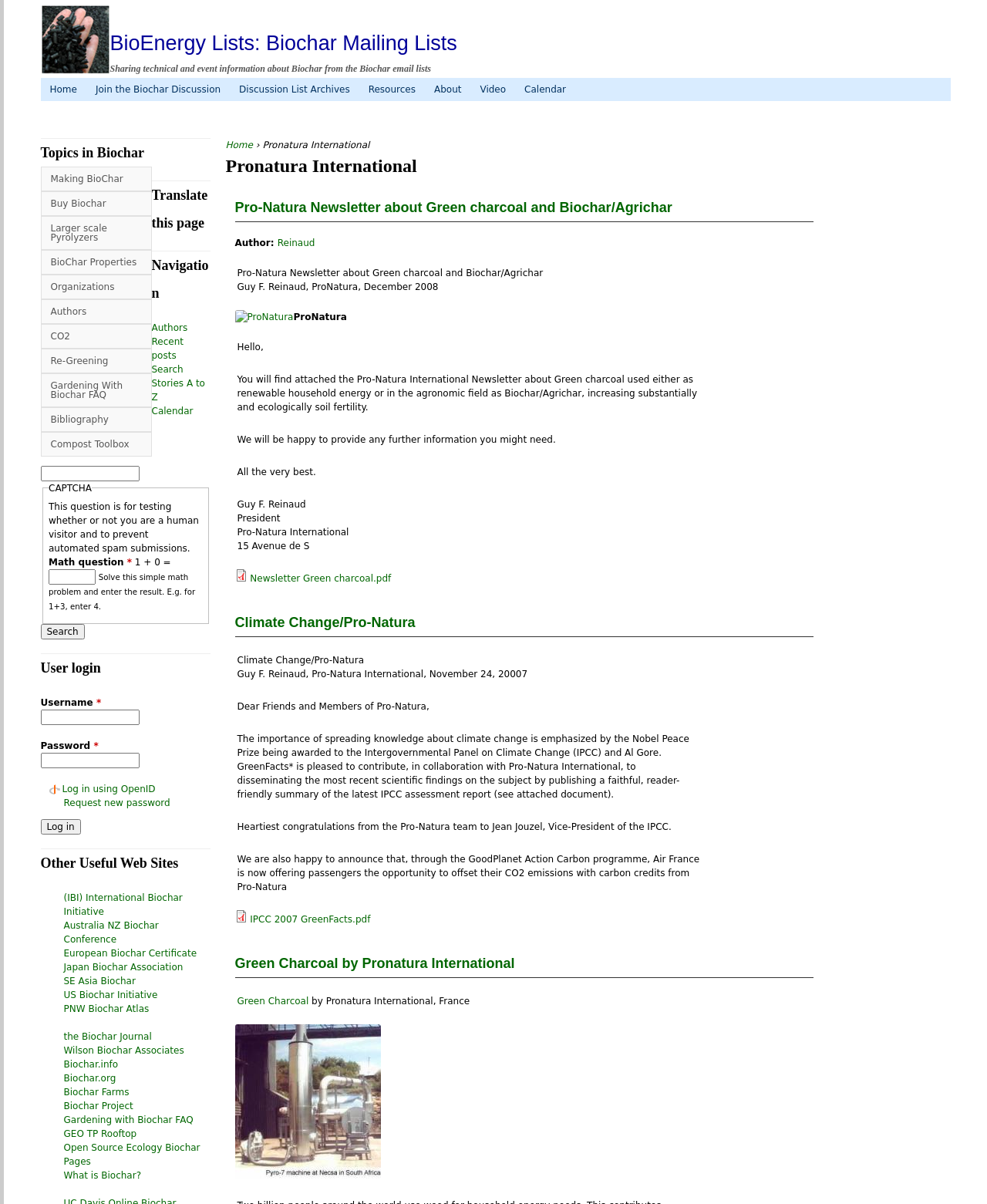Identify the main heading from the webpage and provide its text content.

BioEnergy Lists: Biochar Mailing Lists